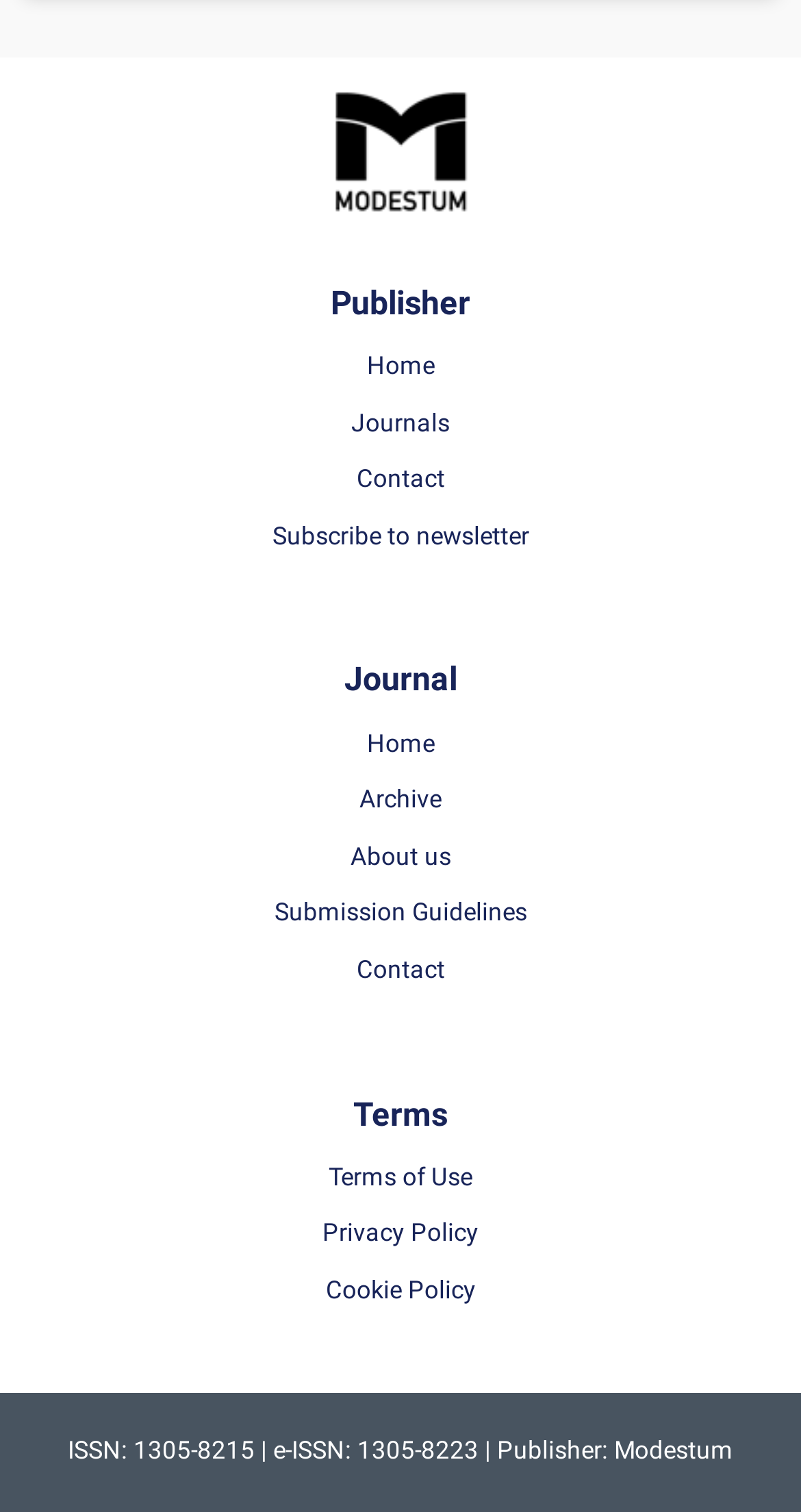Determine the bounding box coordinates of the area to click in order to meet this instruction: "view journal archive".

[0.342, 0.511, 0.658, 0.549]